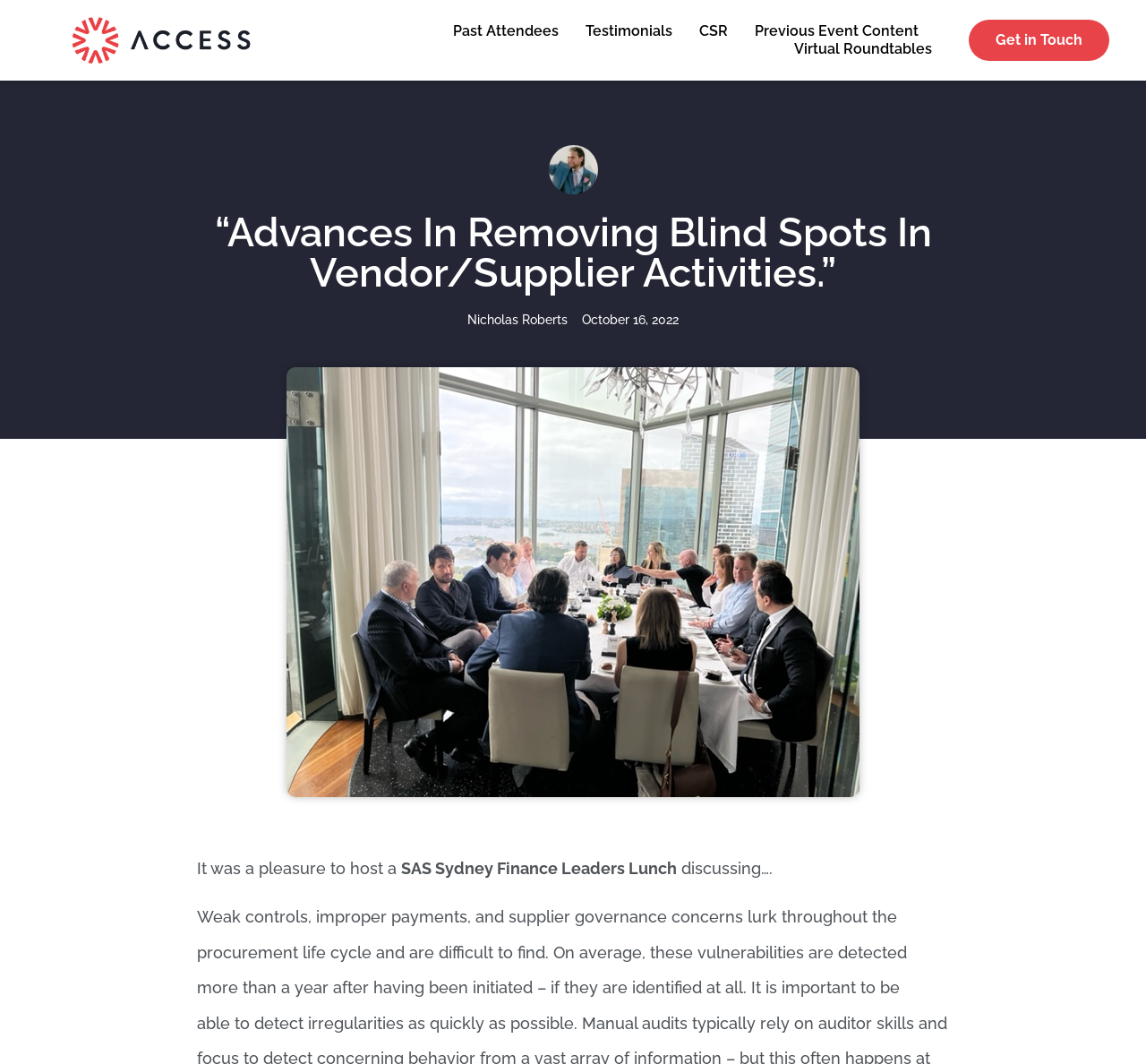Provide the bounding box coordinates for the UI element that is described by this text: "aria-label="Pinterest" title="Pinterest"". The coordinates should be in the form of four float numbers between 0 and 1: [left, top, right, bottom].

None